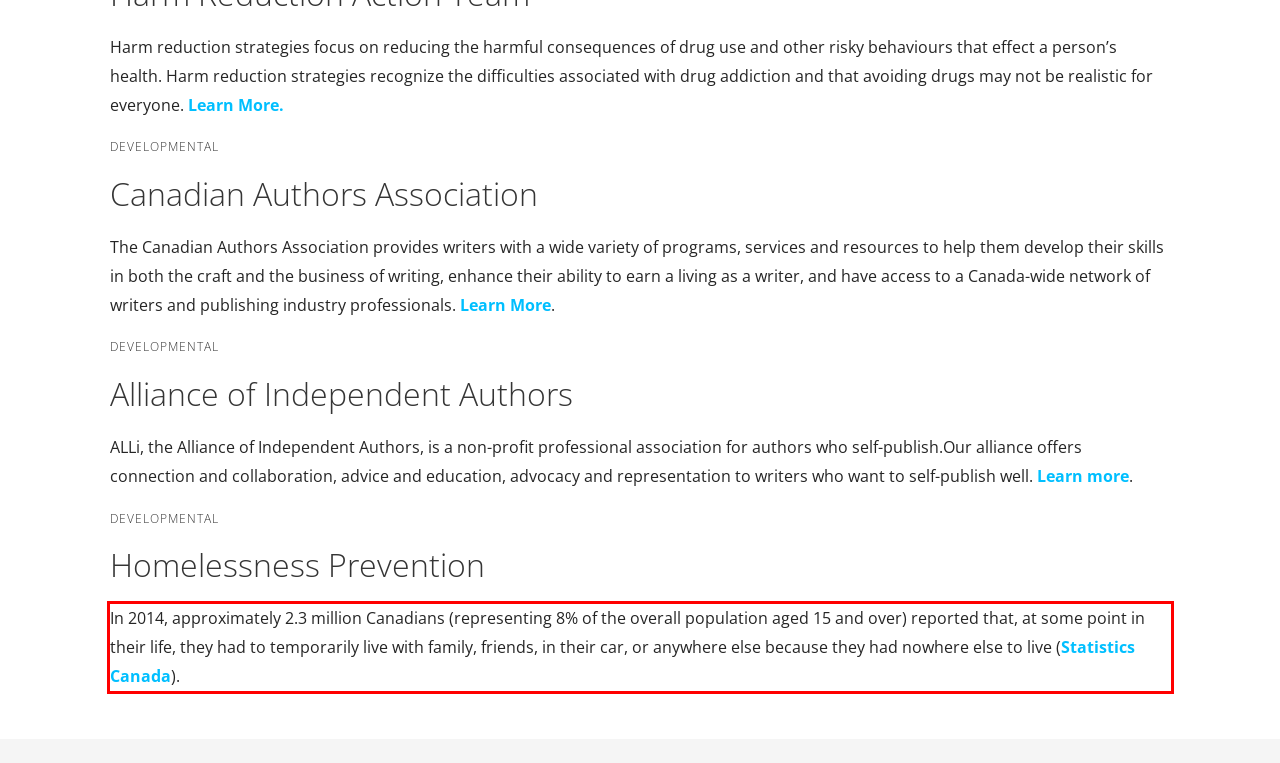Using the provided webpage screenshot, identify and read the text within the red rectangle bounding box.

In 2014, approximately 2.3 million Canadians (representing 8% of the overall population aged 15 and over) reported that, at some point in their life, they had to temporarily live with family, friends, in their car, or anywhere else because they had nowhere else to live (Statistics Canada).